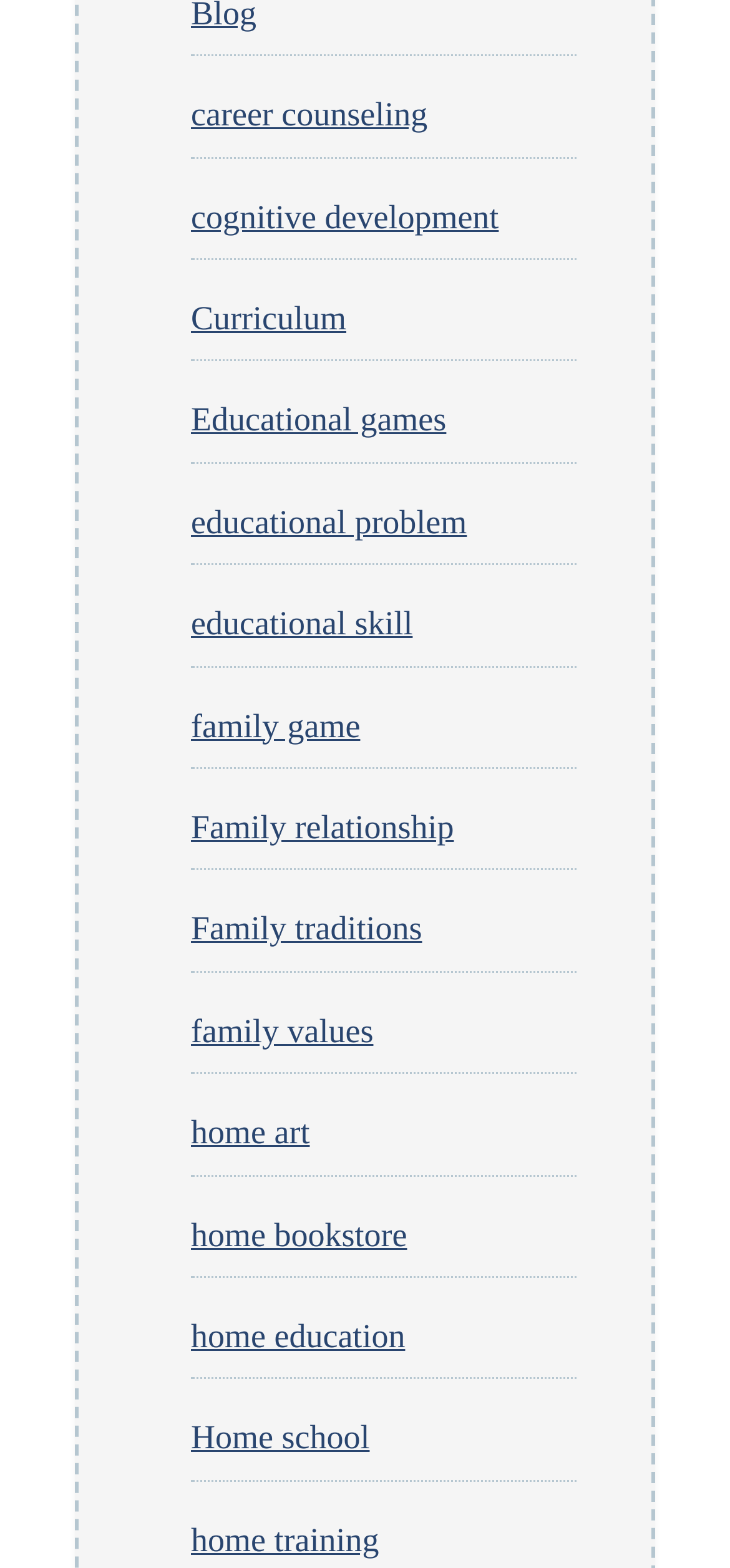Determine the bounding box coordinates for the area that should be clicked to carry out the following instruction: "explore career counseling".

[0.262, 0.061, 0.586, 0.085]